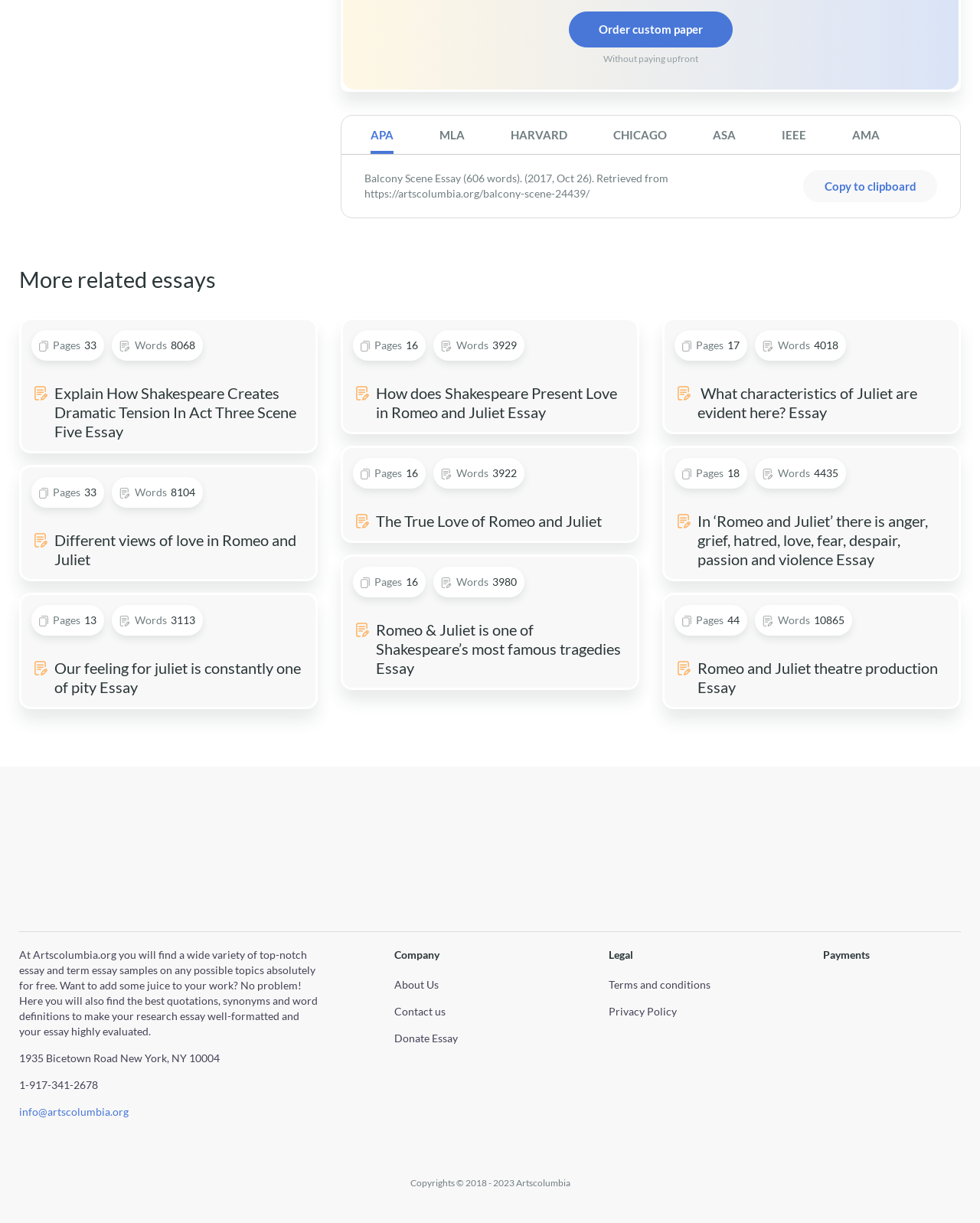What citation styles are supported?
Refer to the image and provide a detailed answer to the question.

The website provides buttons for different citation styles, including APA, MLA, Harvard, Chicago, ASA, IEEE, and AMA, indicating that it supports these citation styles for essay and term paper samples.